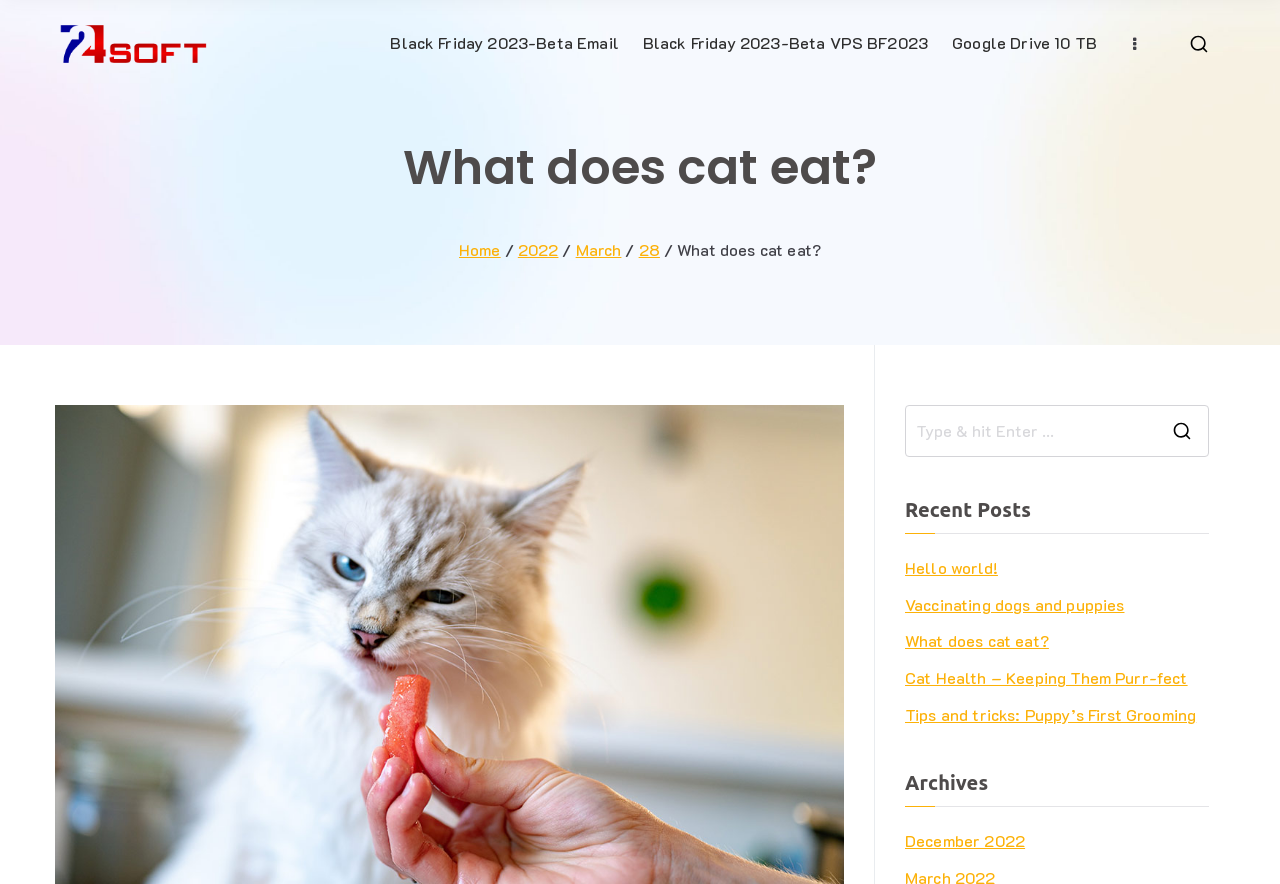Give a one-word or one-phrase response to the question: 
What is the text of the first link on the webpage?

724Soft.com